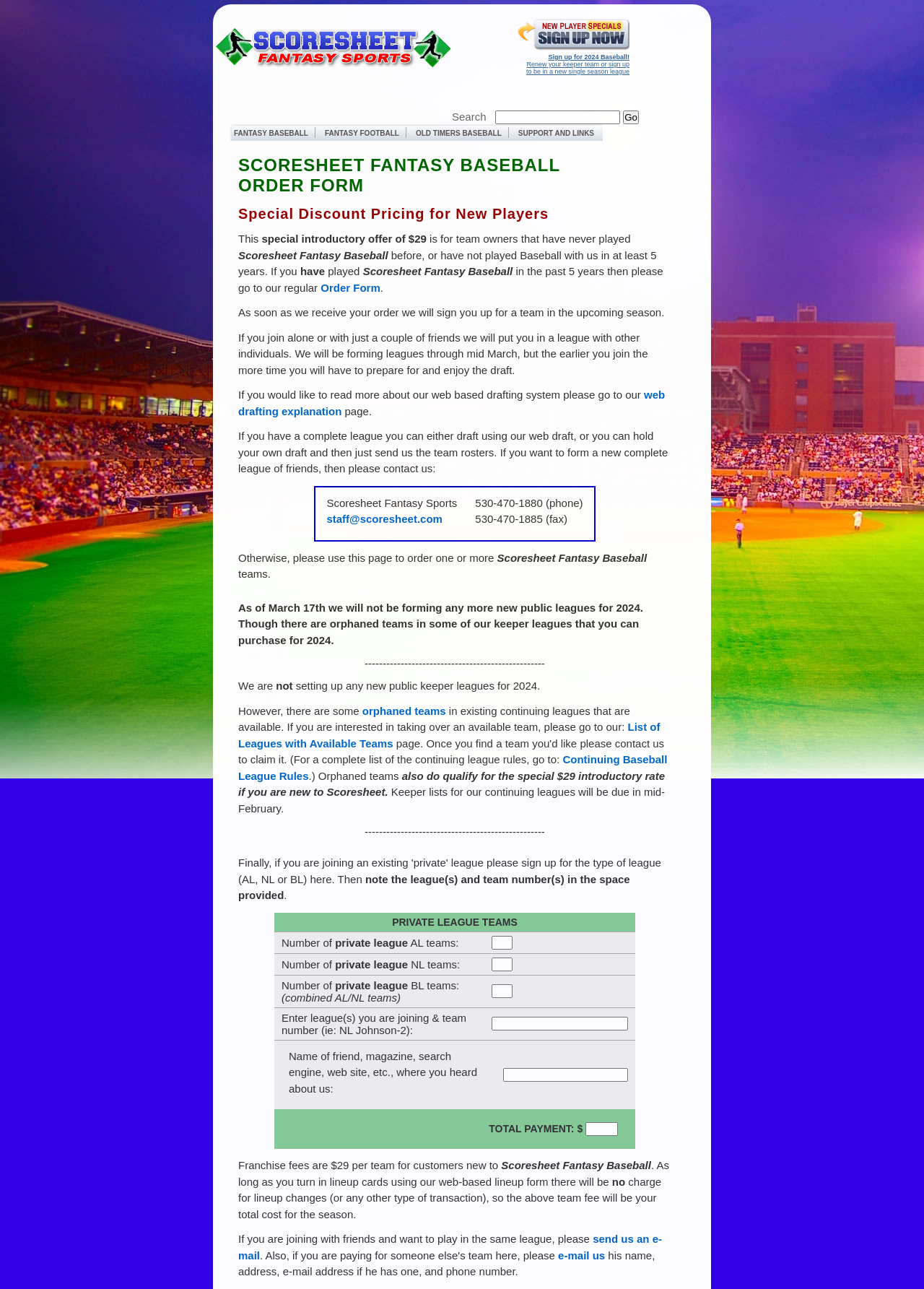Pinpoint the bounding box coordinates of the element to be clicked to execute the instruction: "Fill in the number of private league AL teams".

[0.532, 0.726, 0.555, 0.736]